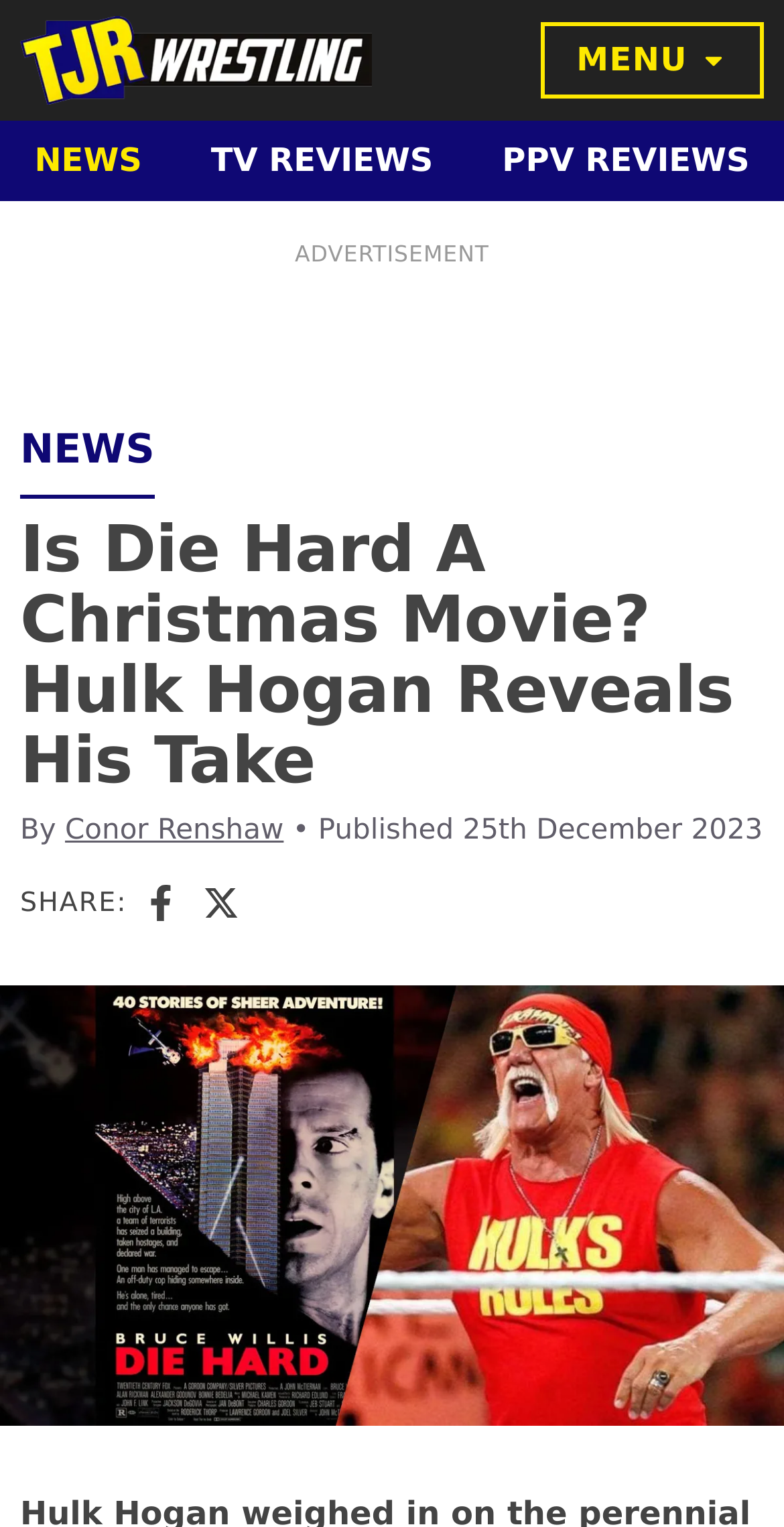Given the description of a UI element: "Conor Renshaw", identify the bounding box coordinates of the matching element in the webpage screenshot.

[0.083, 0.534, 0.362, 0.555]